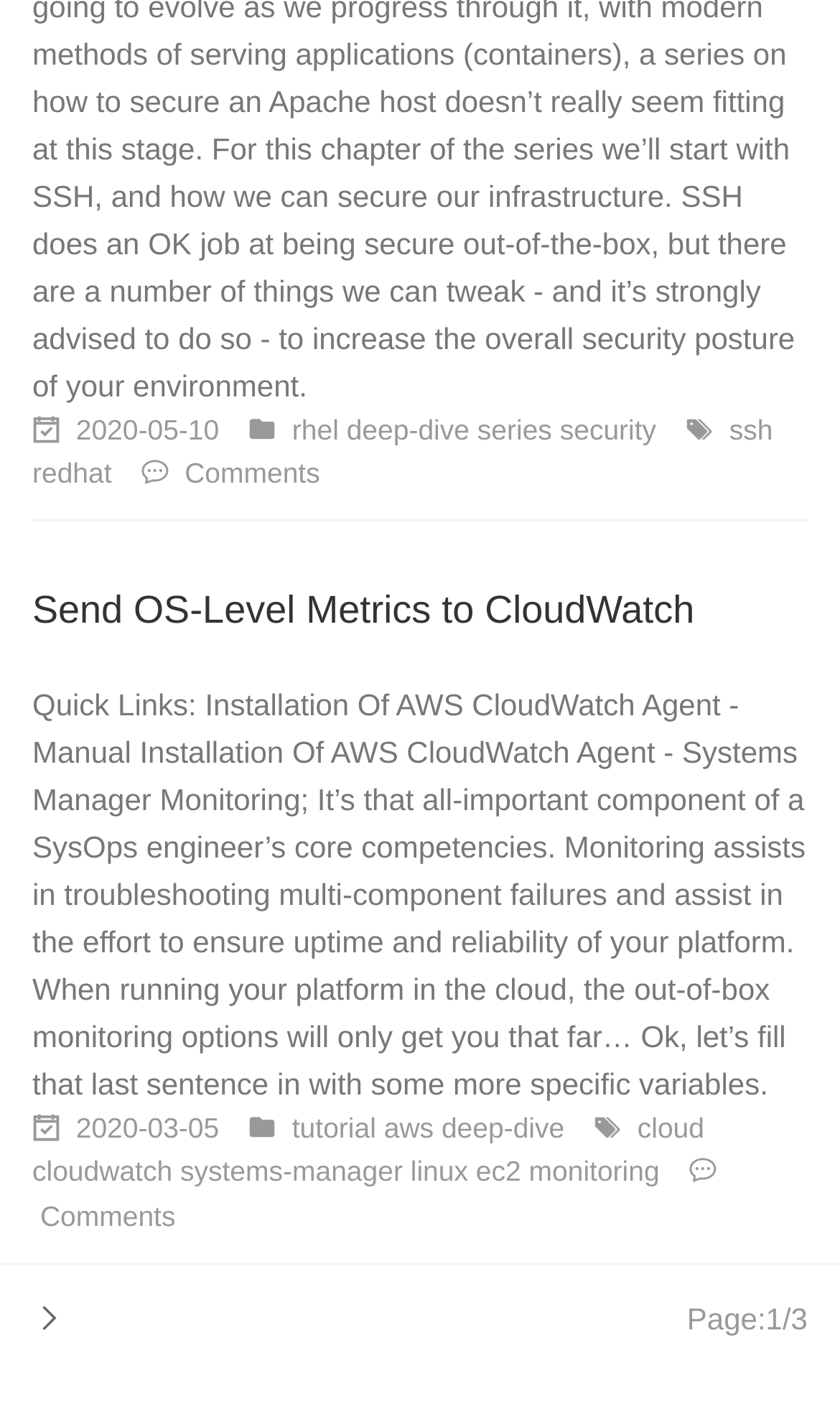Find and indicate the bounding box coordinates of the region you should select to follow the given instruction: "Click on the 'Next' page".

[0.818, 0.915, 0.962, 0.939]